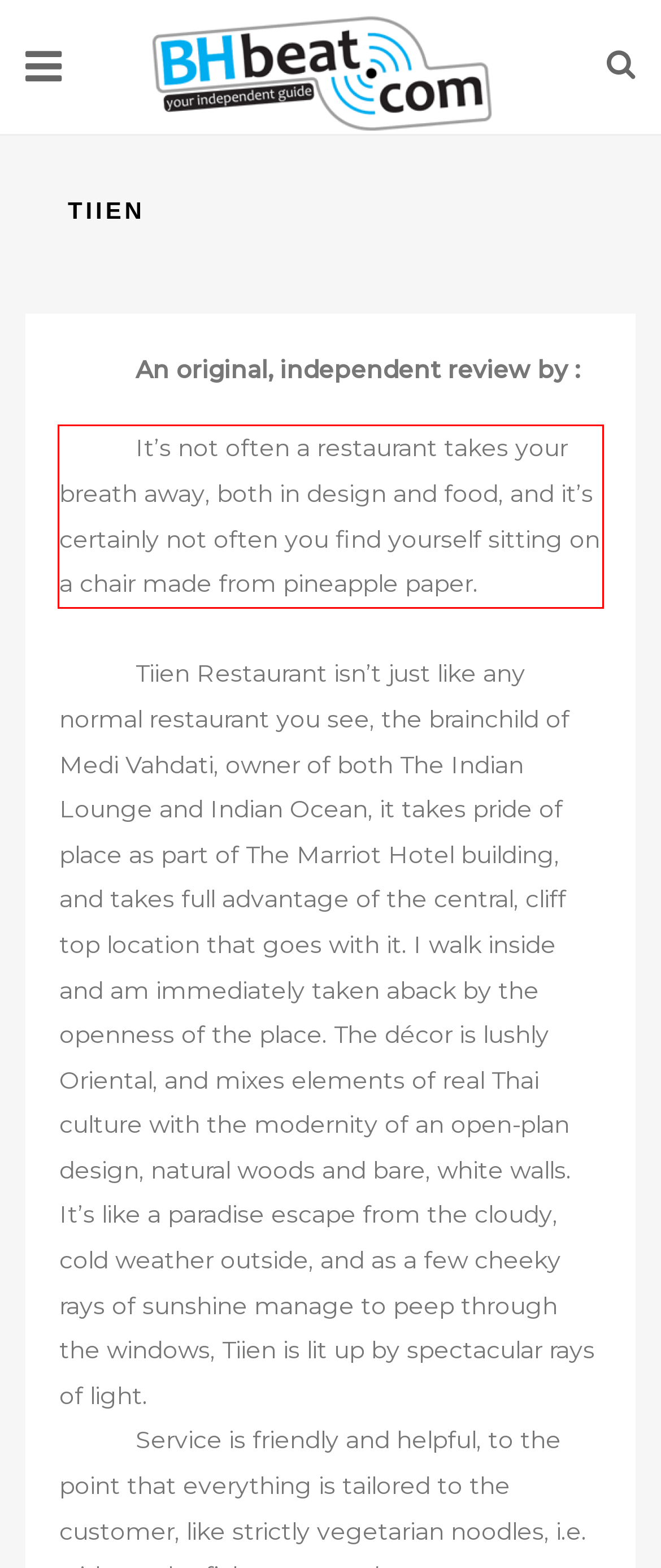Analyze the screenshot of the webpage and extract the text from the UI element that is inside the red bounding box.

It’s not often a restaurant takes your breath away, both in design and food, and it’s certainly not often you find yourself sitting on a chair made from pineapple paper.